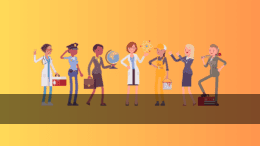Generate a comprehensive description of the image.

The image features a vibrant graphic depicting a diverse group of seven women, each representing different professions. From left to right, the women include a doctor in scrubs with a medical bag, a police officer saluting, a scientist holding a globe, a construction worker with tools, a woman playing a musical instrument, and a businesswoman confidently pointing. The backdrop transitions from deep orange at the top to a lighter shade, symbolizing warmth and positivity. This illustration celebrates the achievements and contributions of women across various fields, highlighting empowerment and diversity in the workforce.